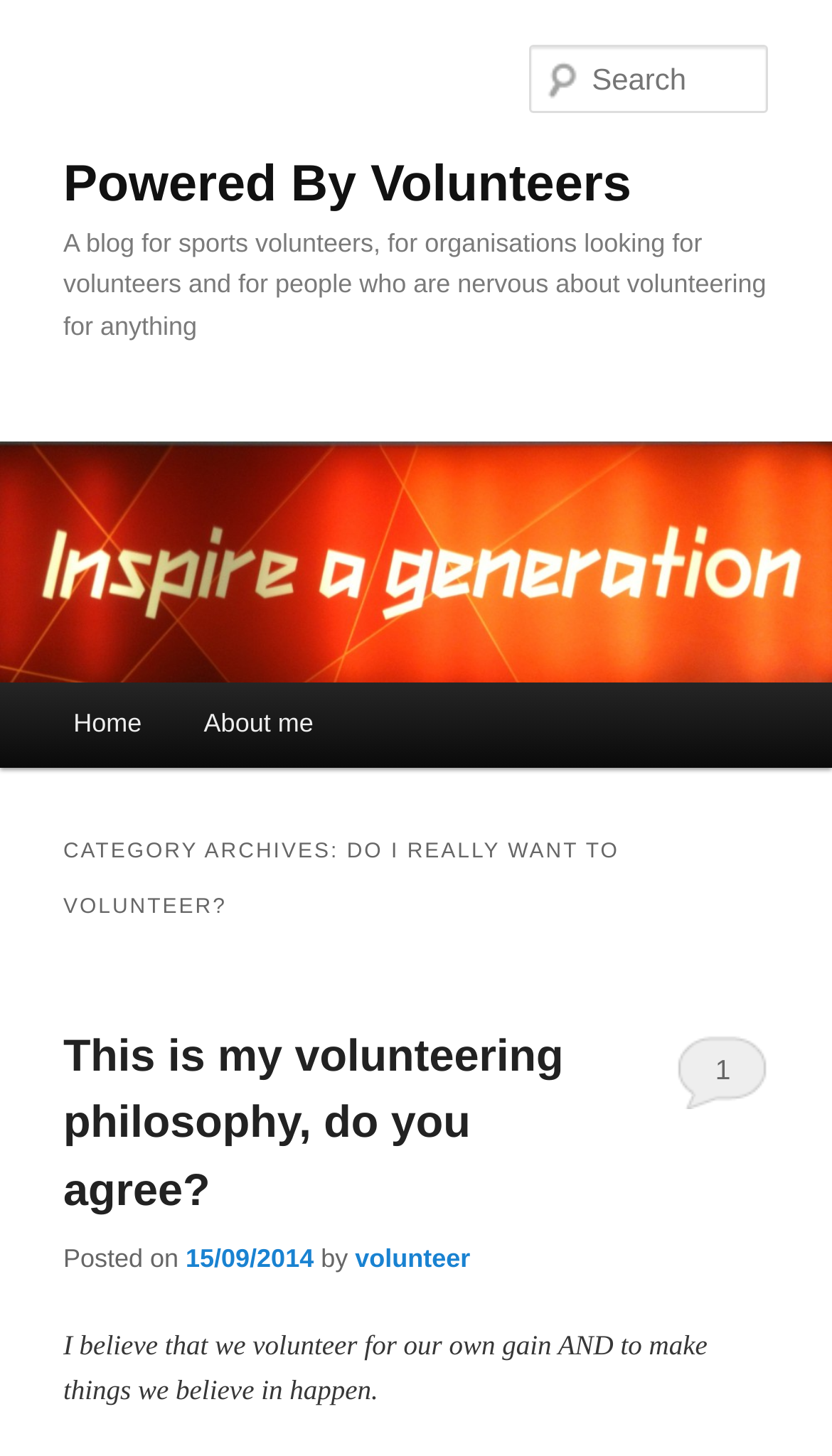Please identify the bounding box coordinates of the element I should click to complete this instruction: 'View about me page'. The coordinates should be given as four float numbers between 0 and 1, like this: [left, top, right, bottom].

[0.208, 0.468, 0.414, 0.527]